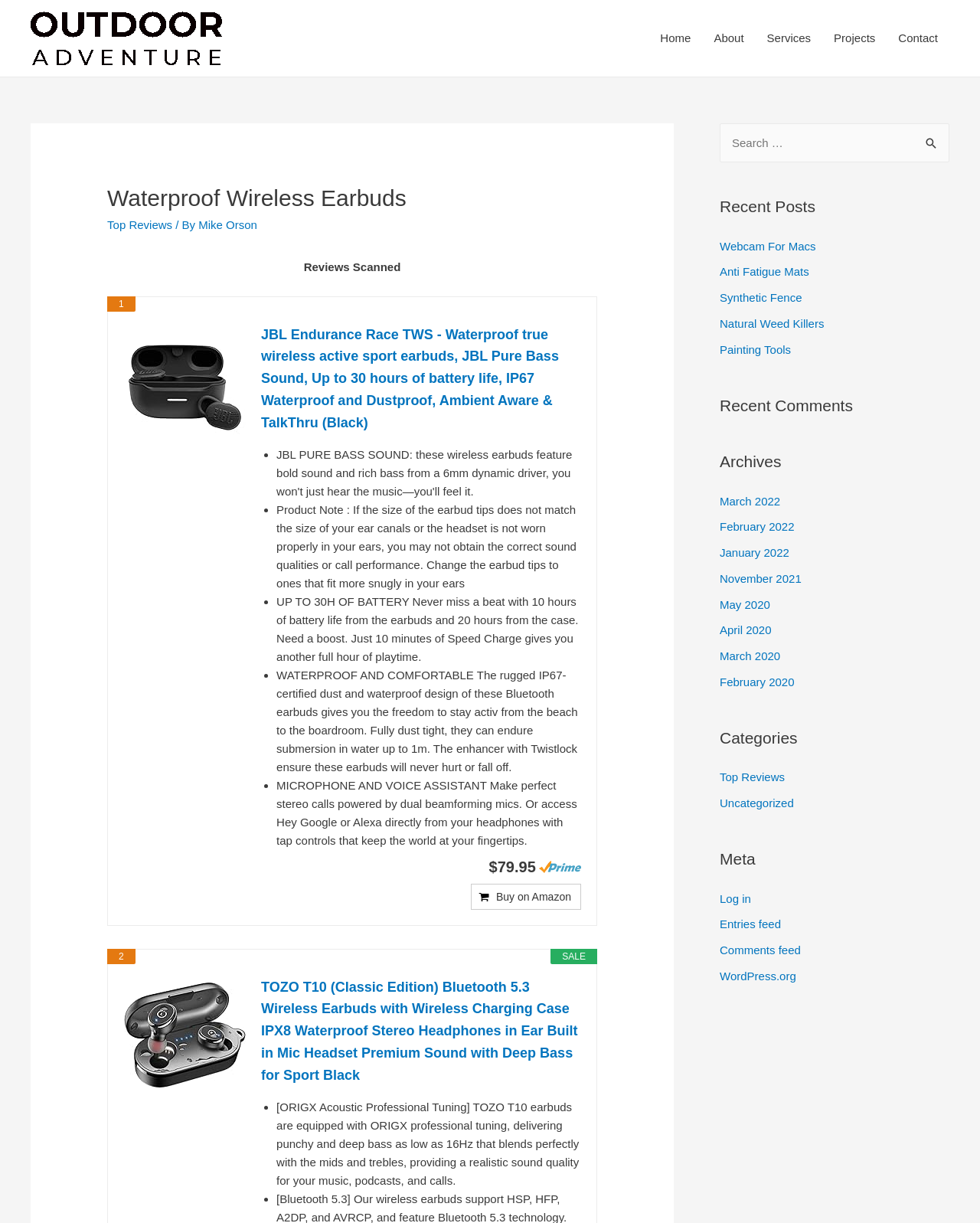Locate the bounding box coordinates of the element that should be clicked to fulfill the instruction: "Read the 'Recent Posts'".

[0.734, 0.159, 0.969, 0.179]